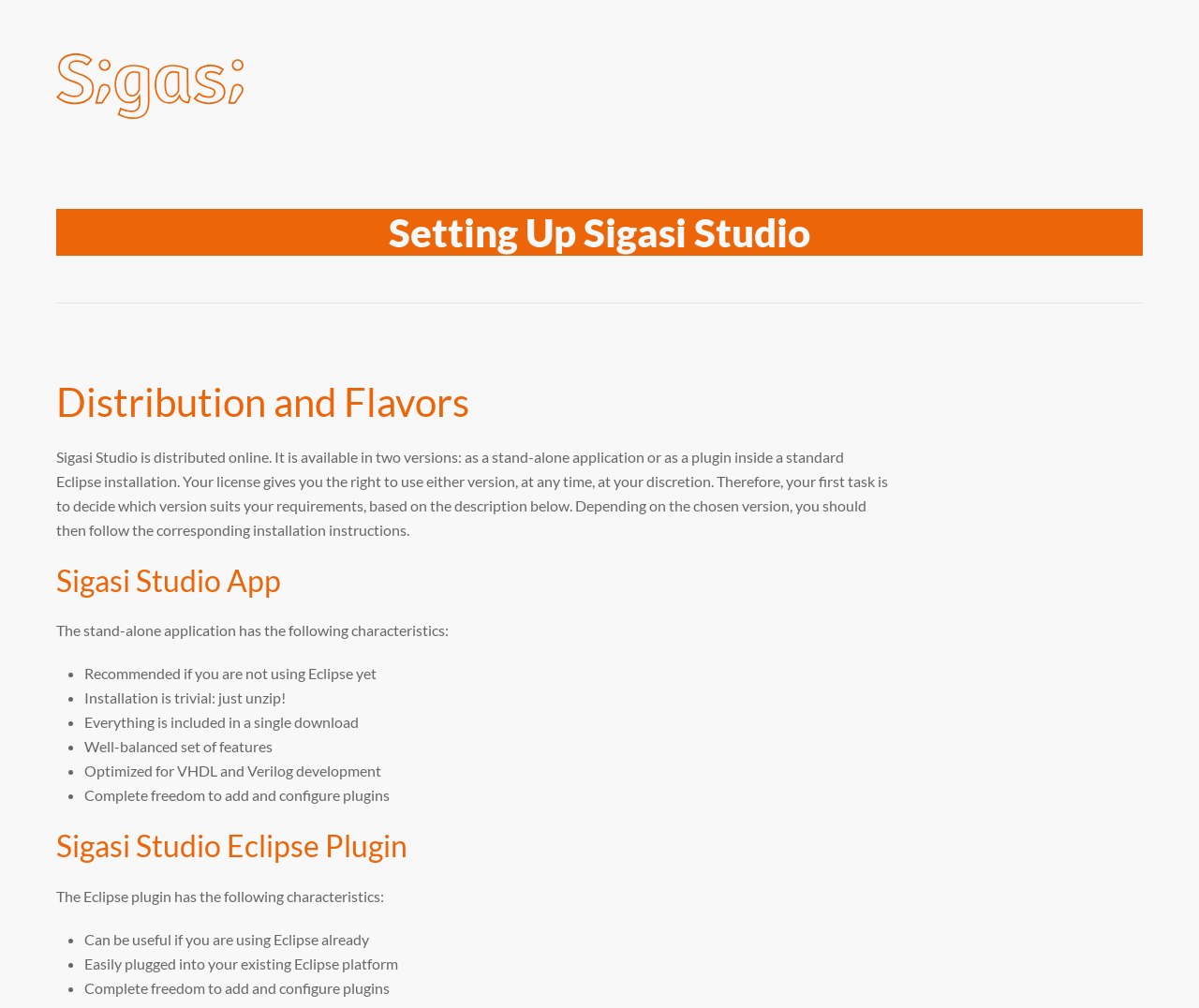Kindly determine the bounding box coordinates for the area that needs to be clicked to execute this instruction: "Check the prerequisites for Java Runtime".

[0.07, 0.28, 0.32, 0.298]